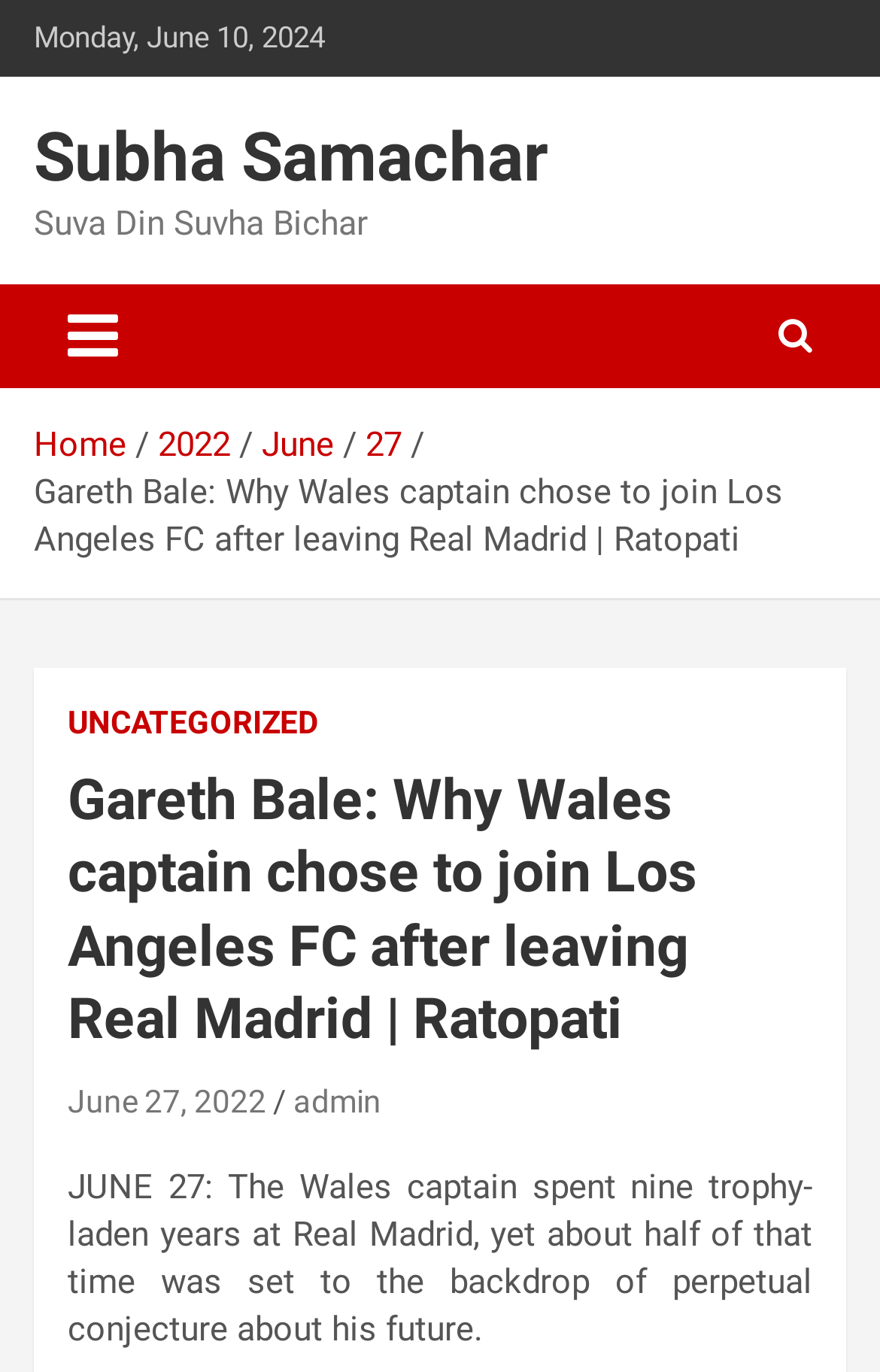Highlight the bounding box coordinates of the element that should be clicked to carry out the following instruction: "Go to the 'Home' page". The coordinates must be given as four float numbers ranging from 0 to 1, i.e., [left, top, right, bottom].

[0.038, 0.31, 0.144, 0.339]